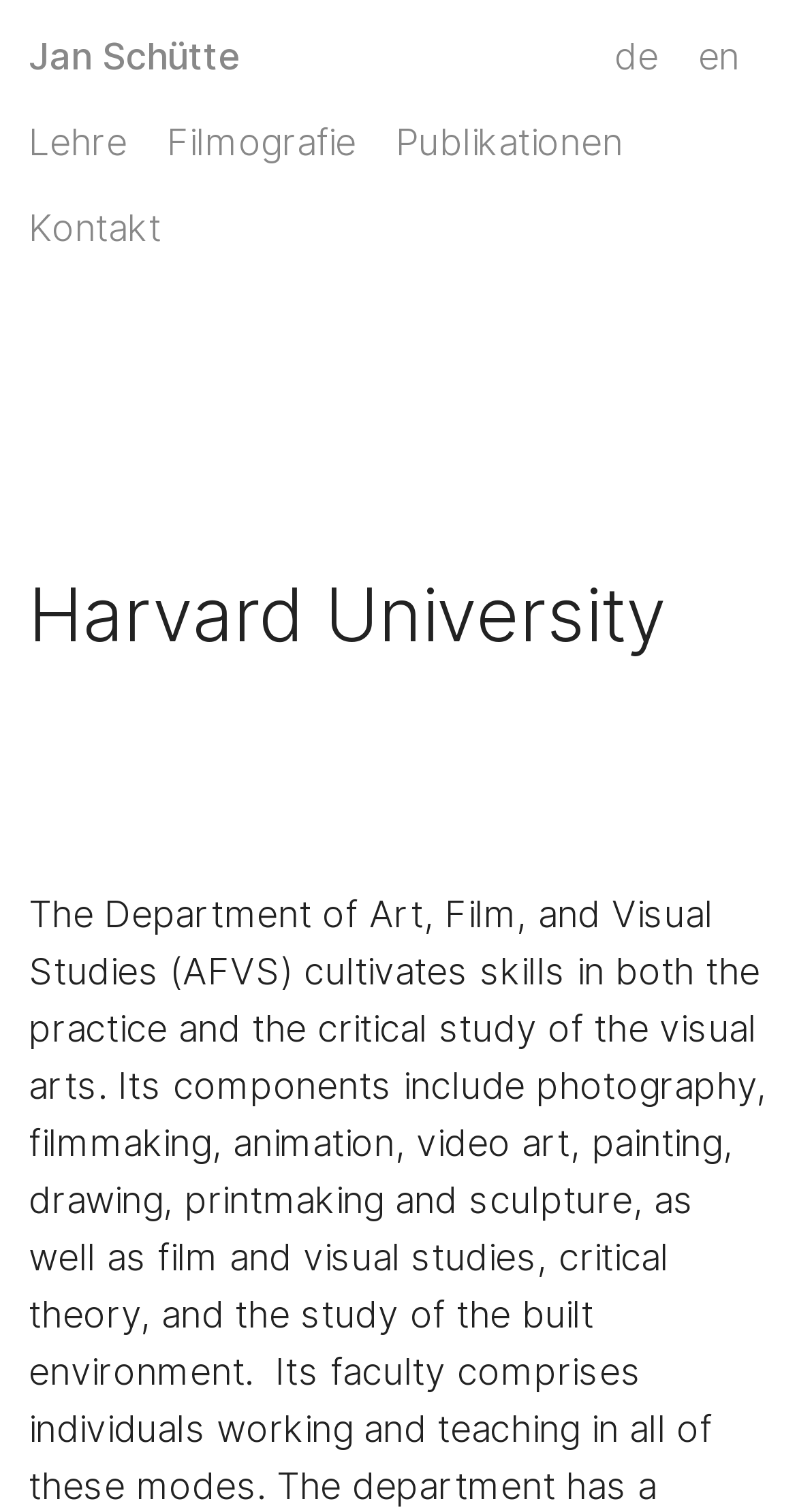Based on the provided description, "Jan Schütte", find the bounding box of the corresponding UI element in the screenshot.

[0.036, 0.023, 0.302, 0.051]